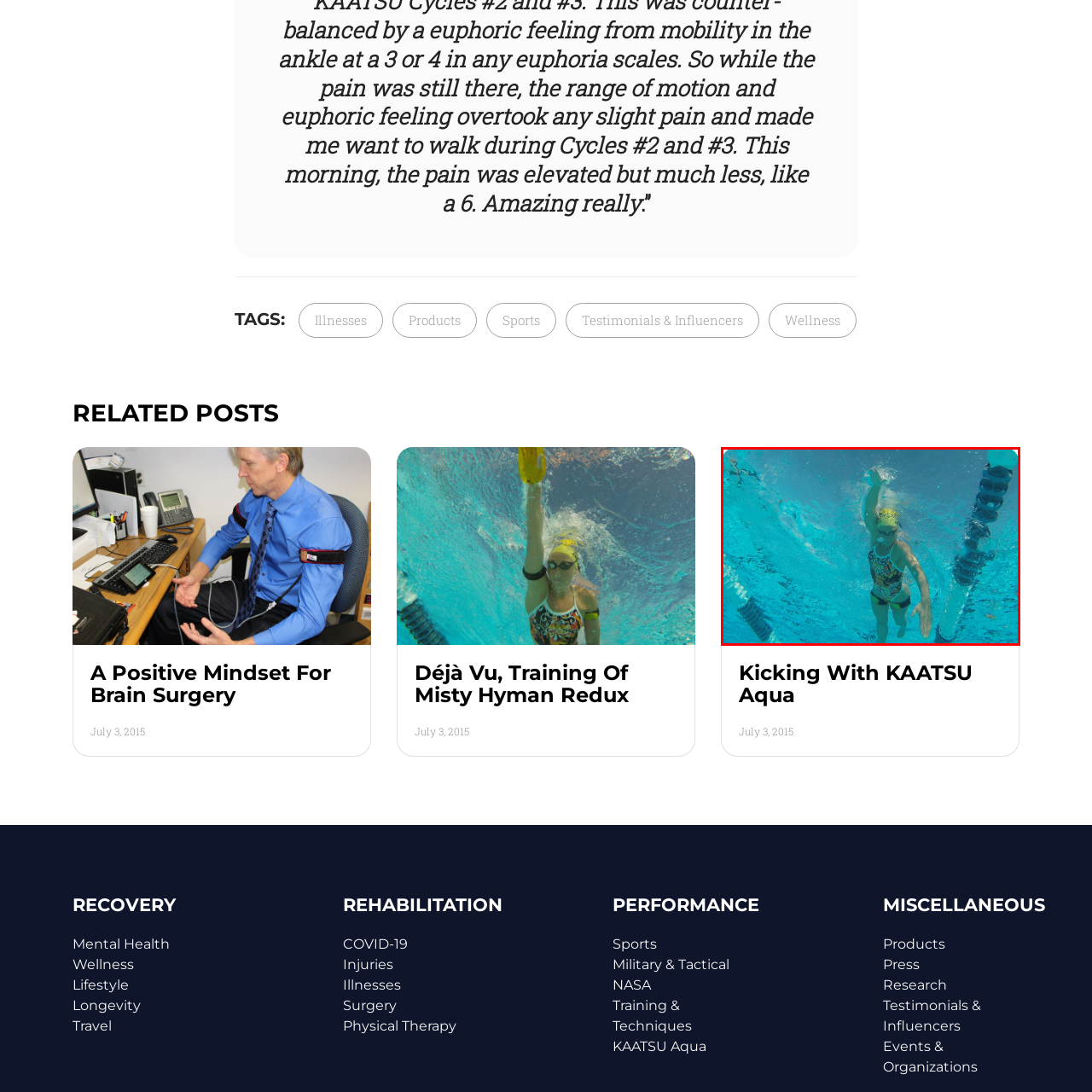Offer a thorough and descriptive summary of the image captured in the red bounding box.

The image captures an underwater scene showcasing a swimmer in action, demonstrating impressive technique as they glide through the clear blue water. The swimmer is wearing a colorful swimsuit adorned with vibrant patterns, complemented by a yellow swim cap. Their arm is extended forward, illustrating a classic freestyle stroke, while bubbles create a dynamic and lively atmosphere around them. This image is associated with the post titled "Kicking with KAATSU Aqua," highlighting the importance of water-based training methods. The swimmer's posture and focus reflect the dedication and discipline required in competitive swimming, embodying a strong sense of athleticism and vigor.